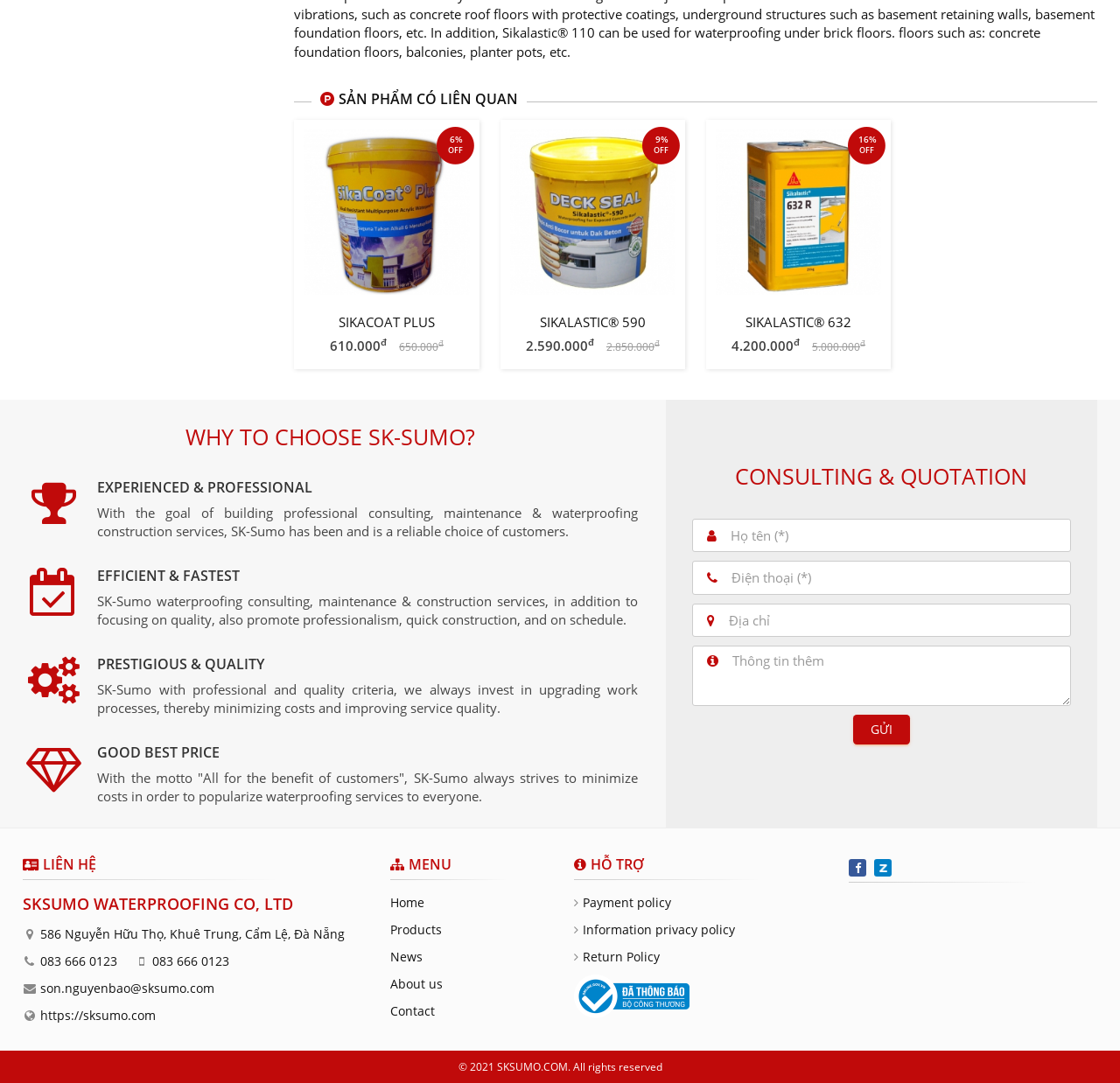From the element description son.nguyenbao@sksumo.com, predict the bounding box coordinates of the UI element. The coordinates must be specified in the format (top-left x, top-left y, bottom-right x, bottom-right y) and should be within the 0 to 1 range.

[0.036, 0.905, 0.192, 0.921]